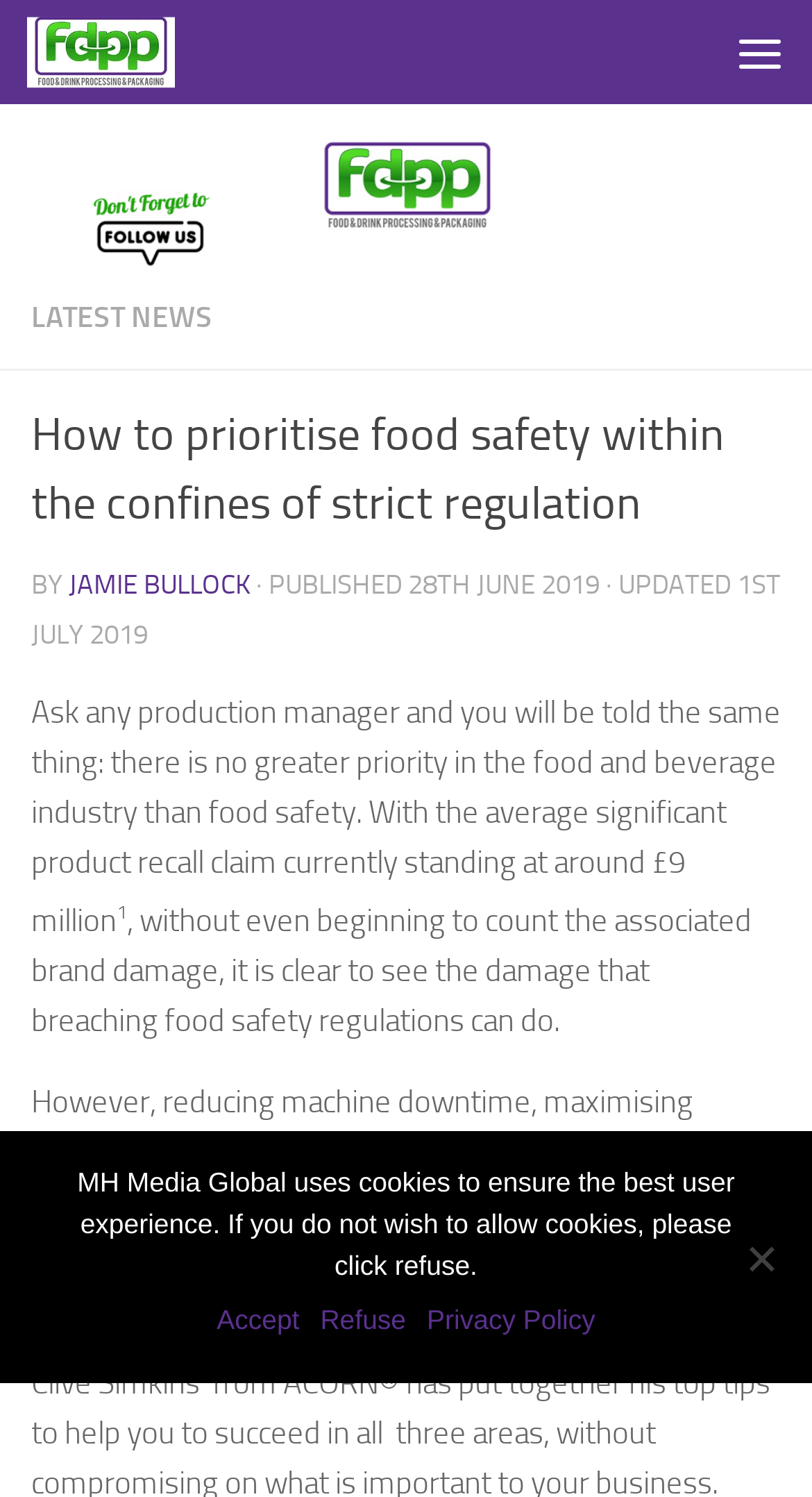Who wrote the article?
Please provide a single word or phrase as your answer based on the screenshot.

JAMIE BULLOCK